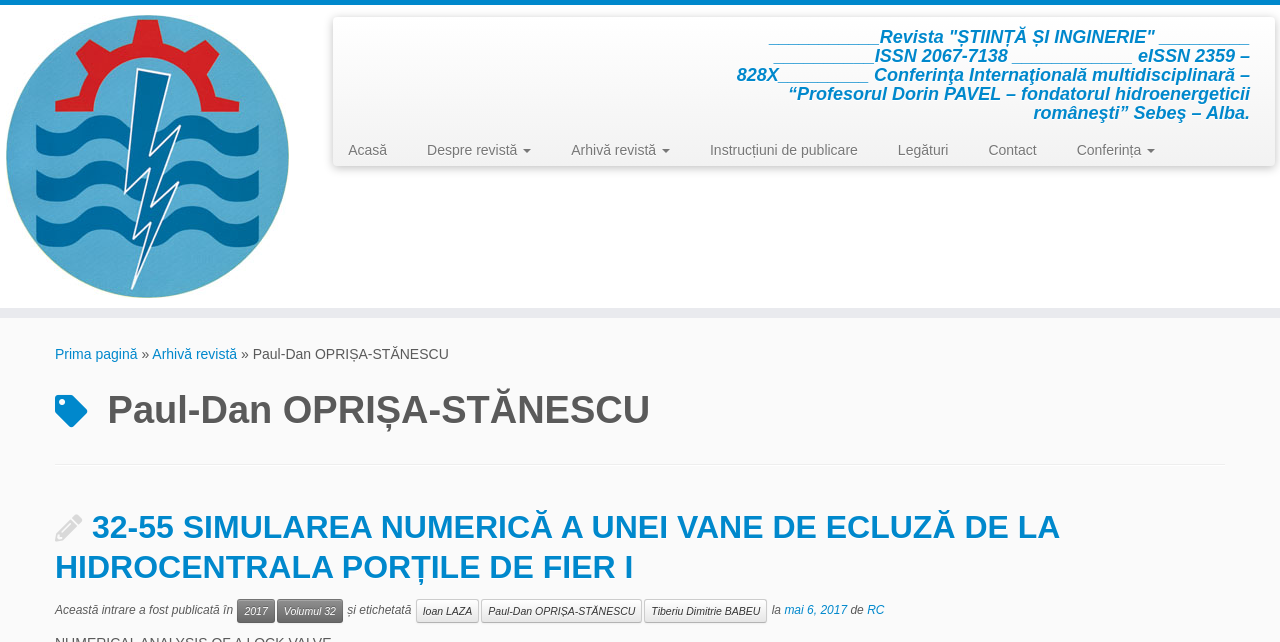Based on the element description, predict the bounding box coordinates (top-left x, top-left y, bottom-right x, bottom-right y) for the UI element in the screenshot: Arhivă revistă

[0.119, 0.539, 0.185, 0.564]